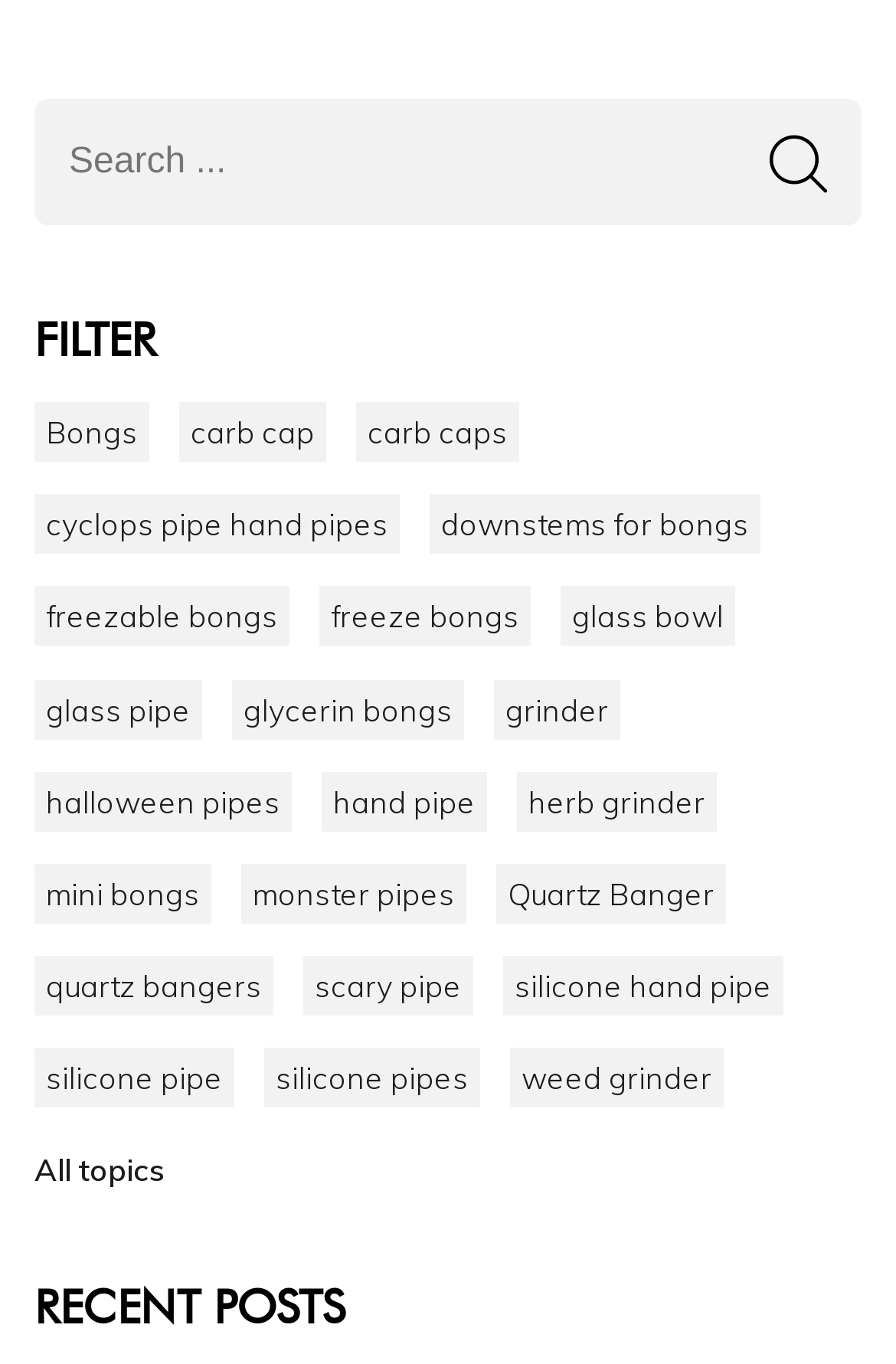Provide a short answer to the following question with just one word or phrase: How many links are there under the 'FILTER' section?

21